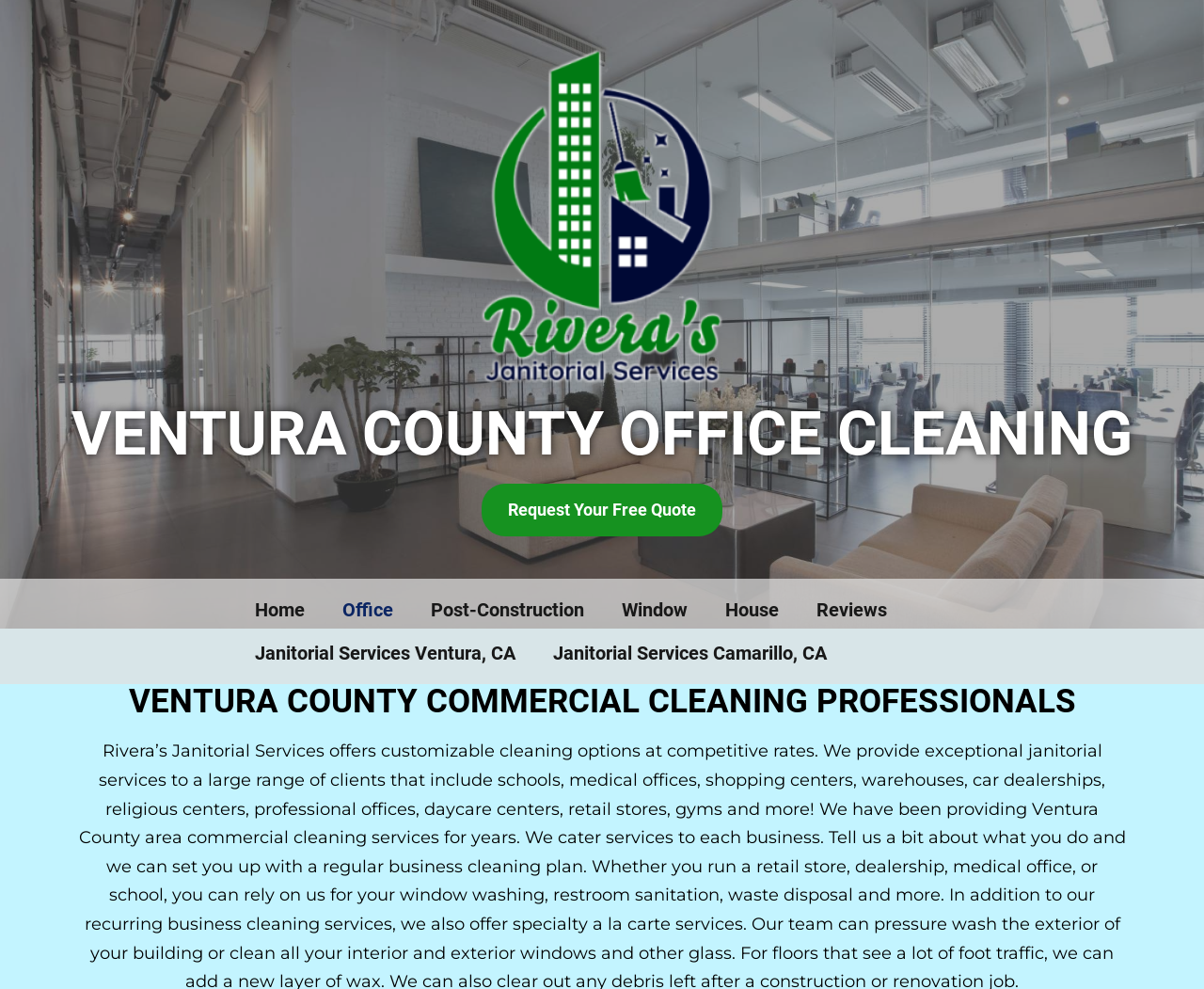Please find the bounding box coordinates of the element that needs to be clicked to perform the following instruction: "Get a quote for janitorial services in Camarillo". The bounding box coordinates should be four float numbers between 0 and 1, represented as [left, top, right, bottom].

[0.444, 0.639, 0.702, 0.683]